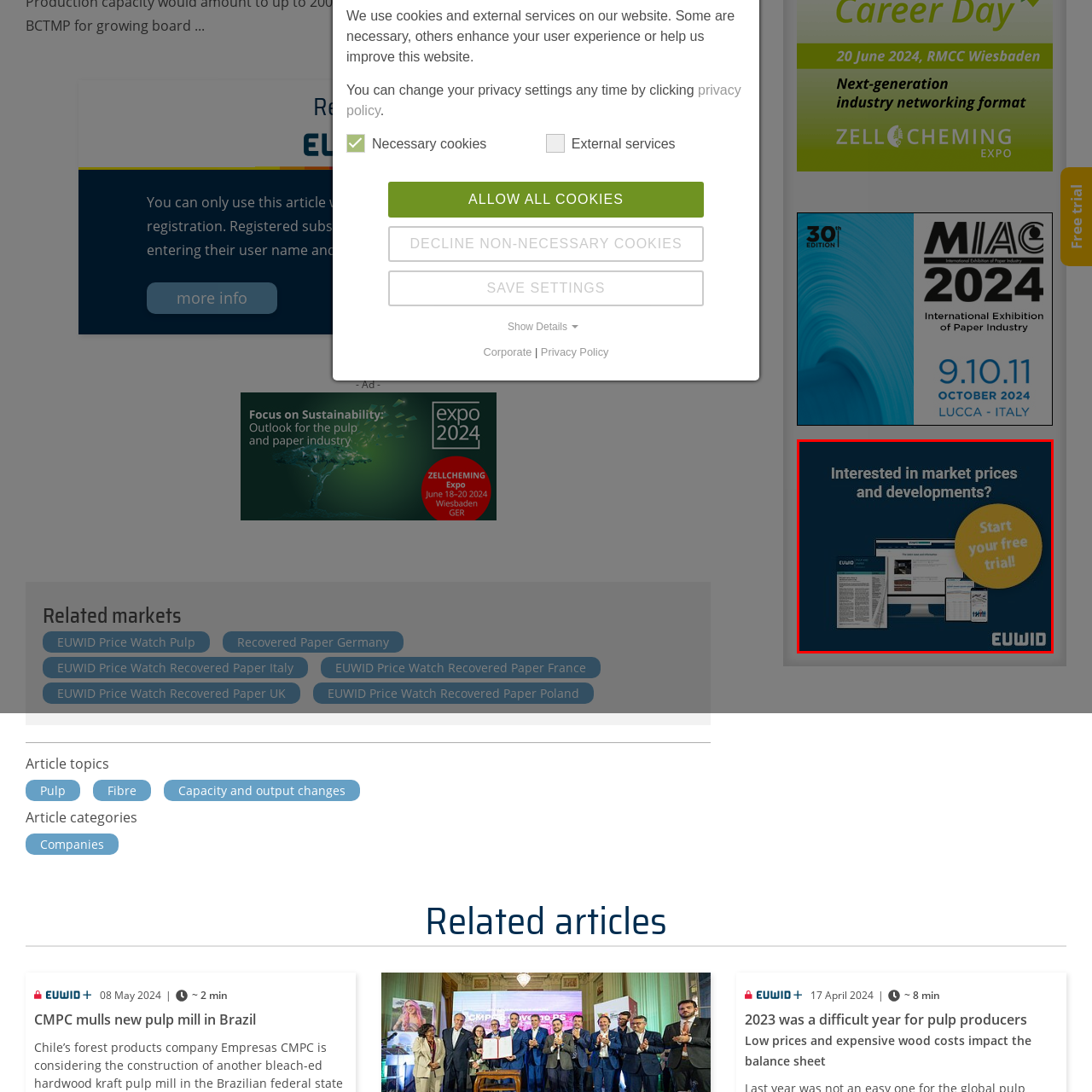Please examine the highlighted section of the image enclosed in the red rectangle and provide a comprehensive answer to the following question based on your observation: What is the color of the call-to-action button?

The caption describes the call-to-action button as bold, circular, and inviting, with the text 'Start your free trial!' in a yellow color, which is meant to encourage users to take immediate action.